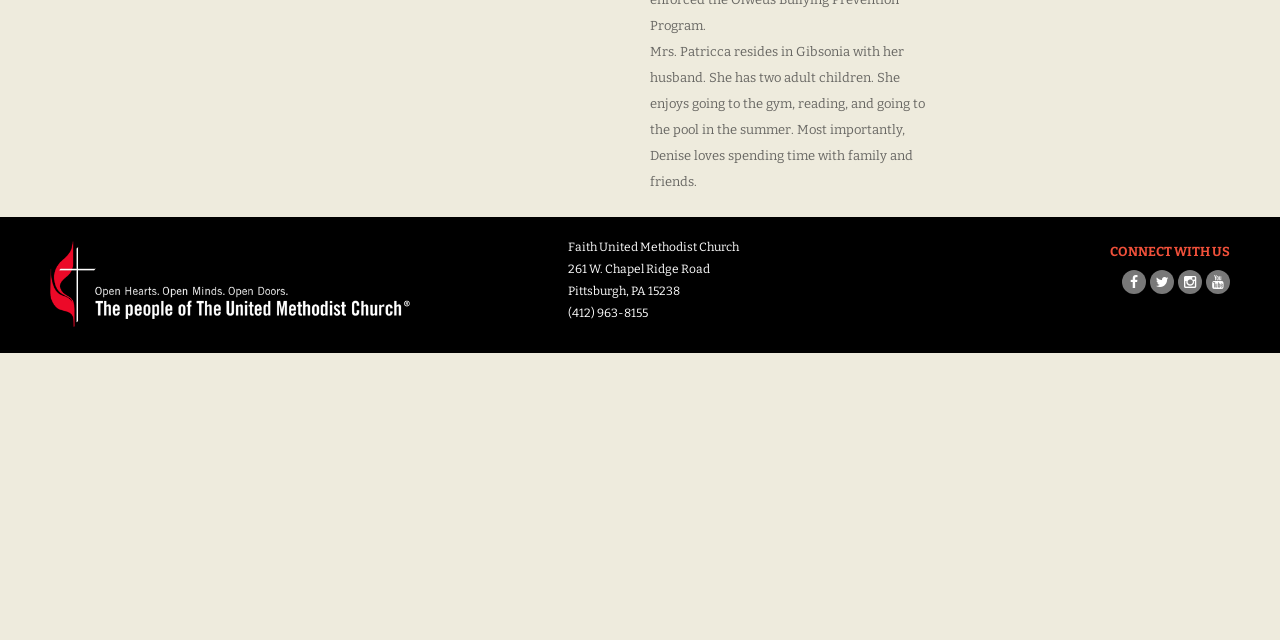Please find the bounding box for the UI component described as follows: "title="Twitter"".

[0.898, 0.422, 0.917, 0.459]